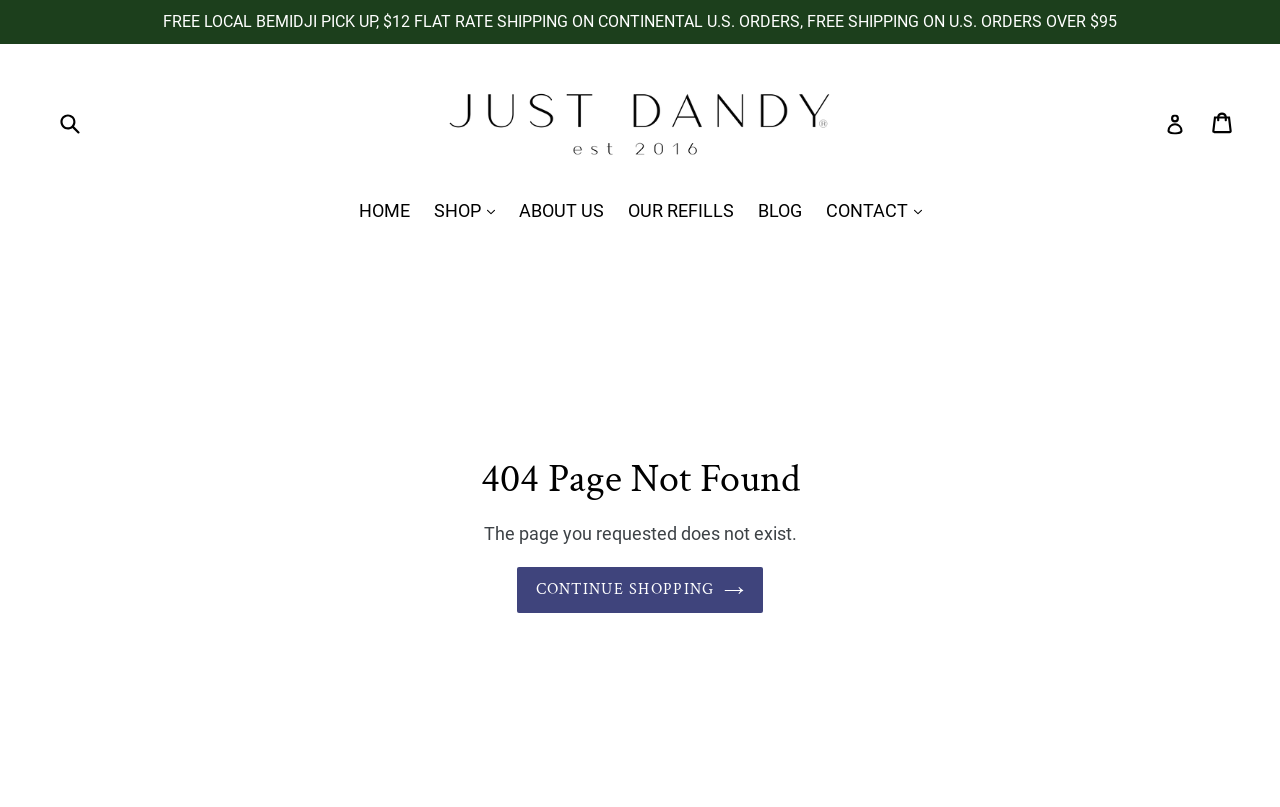Identify the bounding box coordinates of the element to click to follow this instruction: 'View cart'. Ensure the coordinates are four float values between 0 and 1, provided as [left, top, right, bottom].

[0.947, 0.123, 0.965, 0.181]